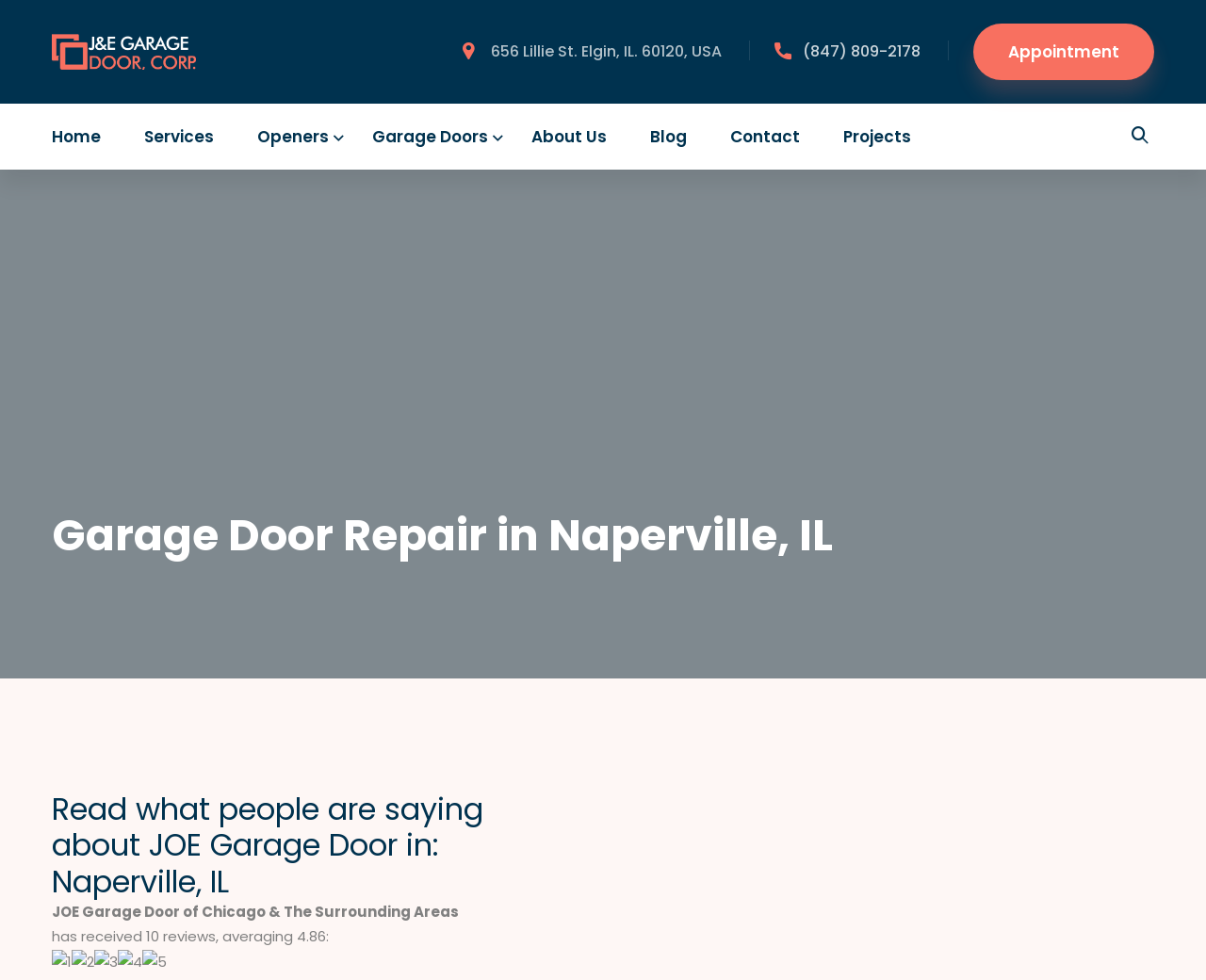How many reviews has JOE Garage Door received?
Using the screenshot, give a one-word or short phrase answer.

10